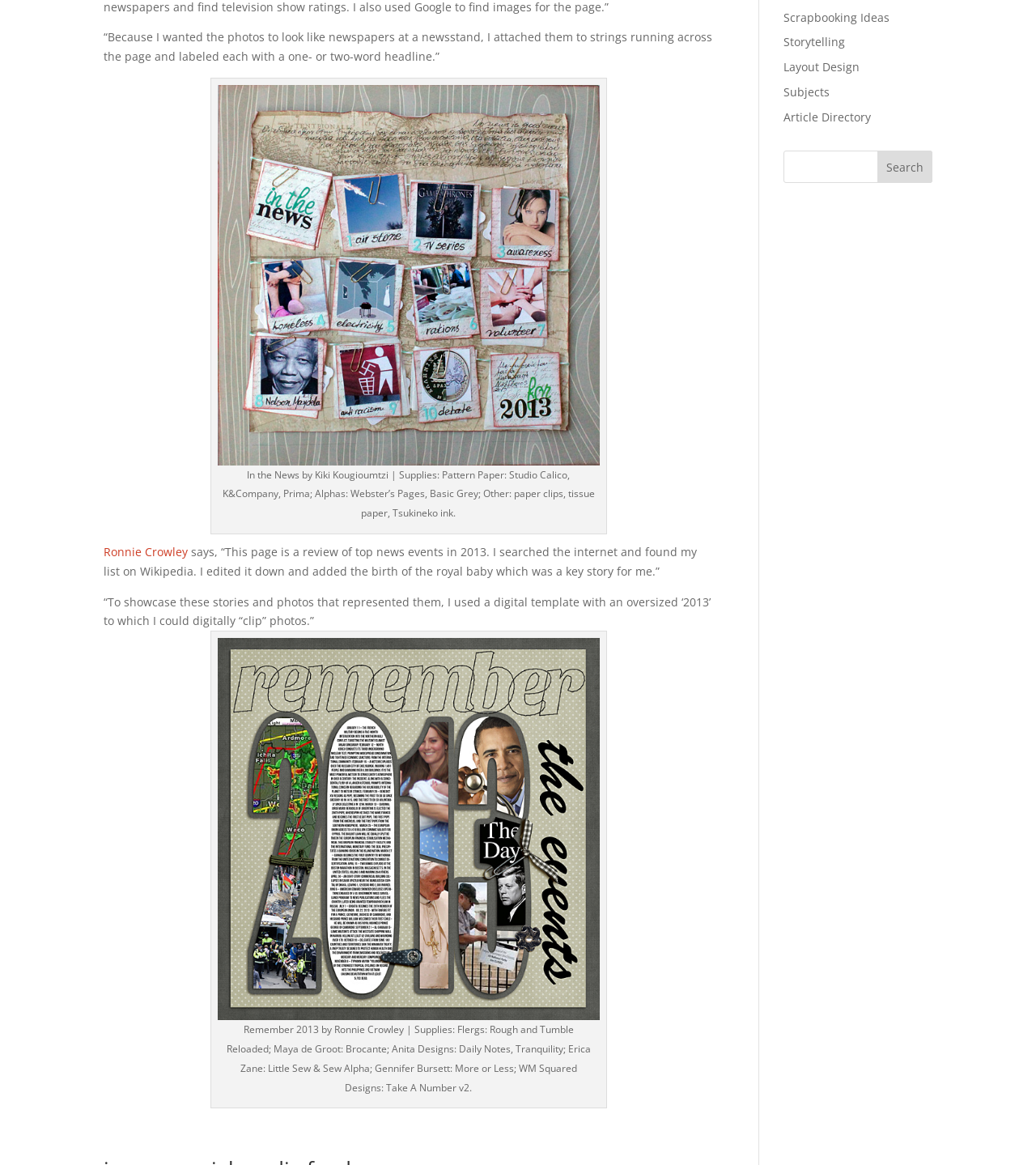Identify the bounding box coordinates for the UI element described as: "the About Cookies website". The coordinates should be provided as four floats between 0 and 1: [left, top, right, bottom].

None